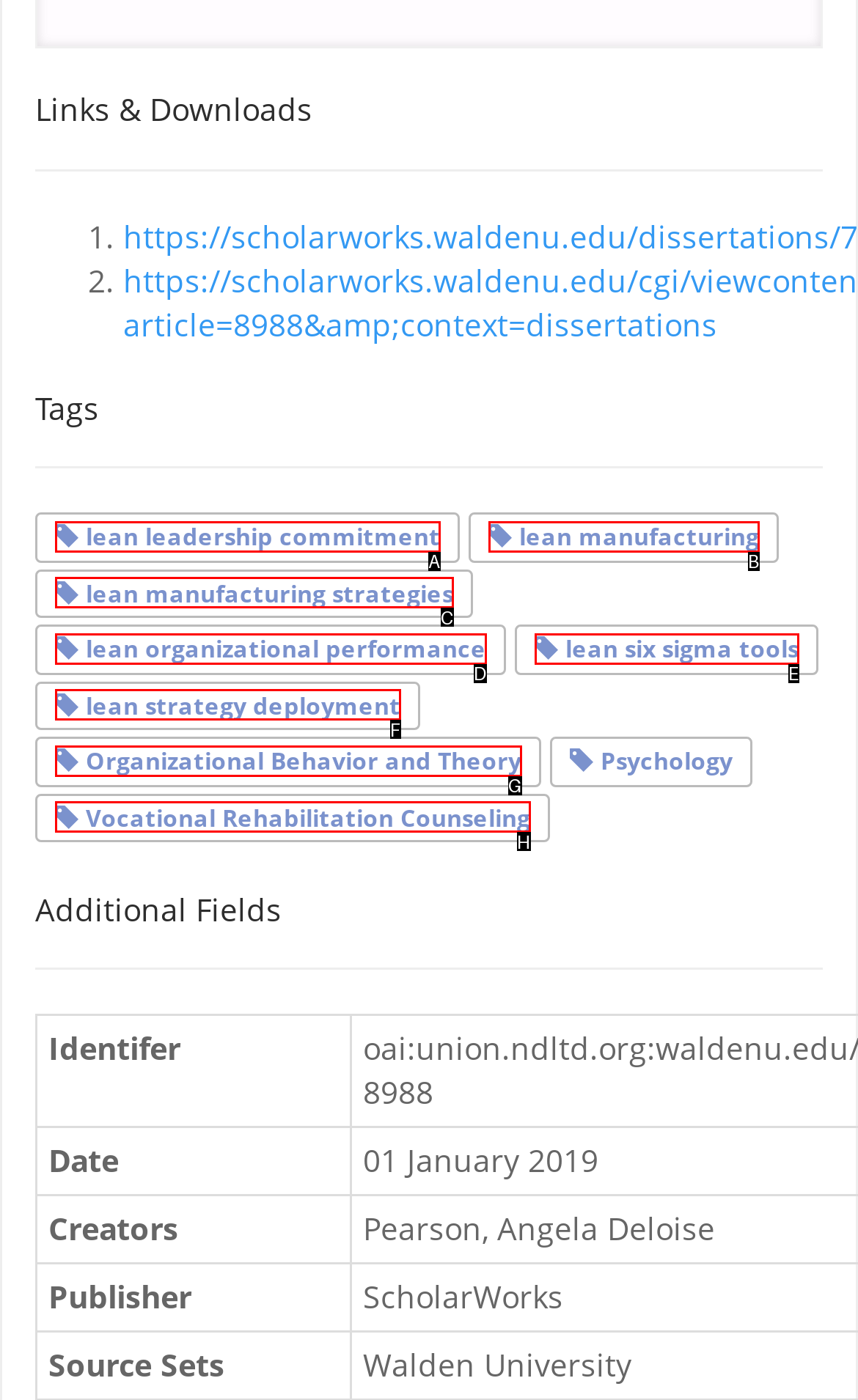Match the element description: lean strategy deployment to the correct HTML element. Answer with the letter of the selected option.

F